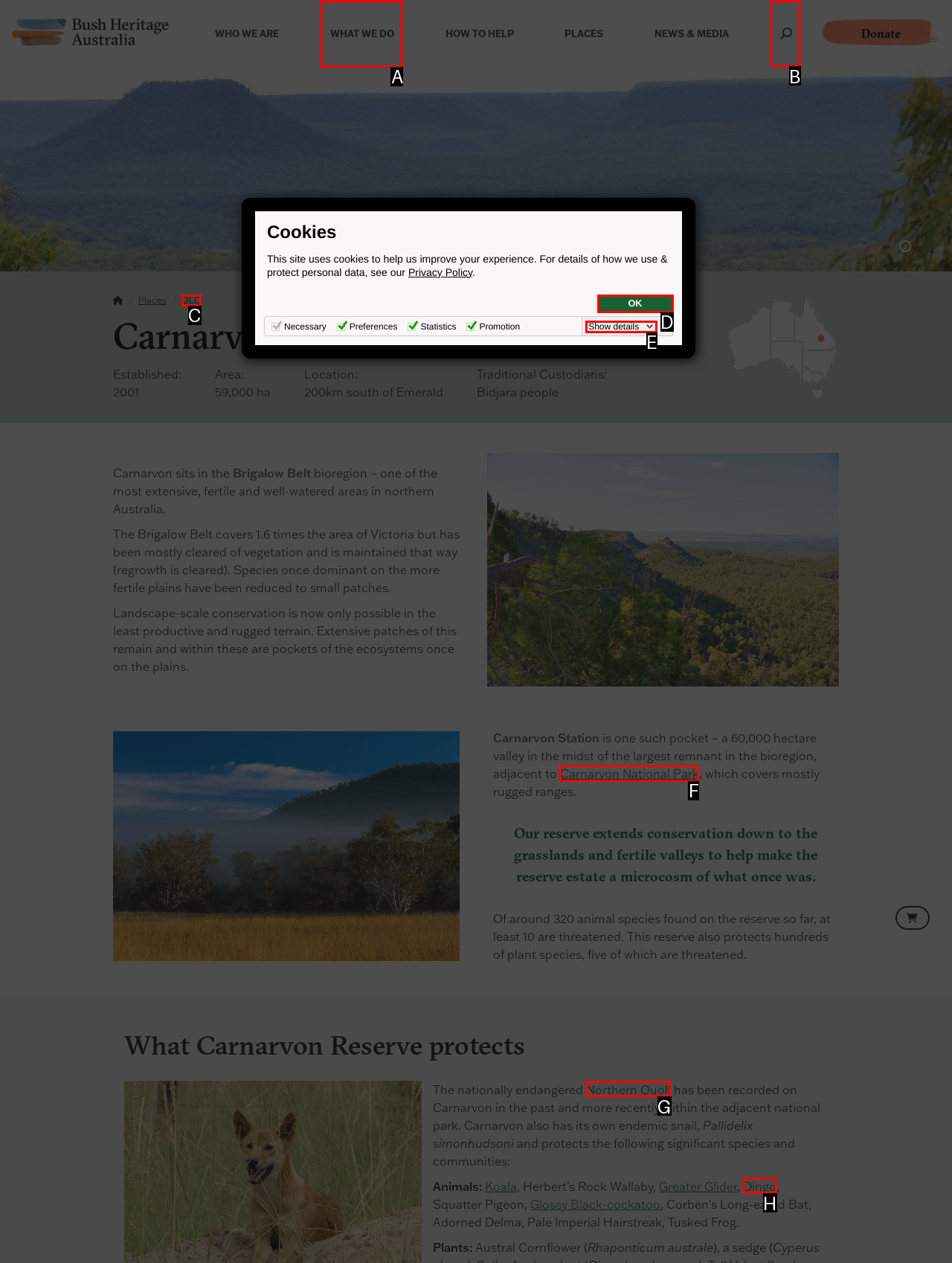Please indicate which HTML element to click in order to fulfill the following task: Search for something Respond with the letter of the chosen option.

B